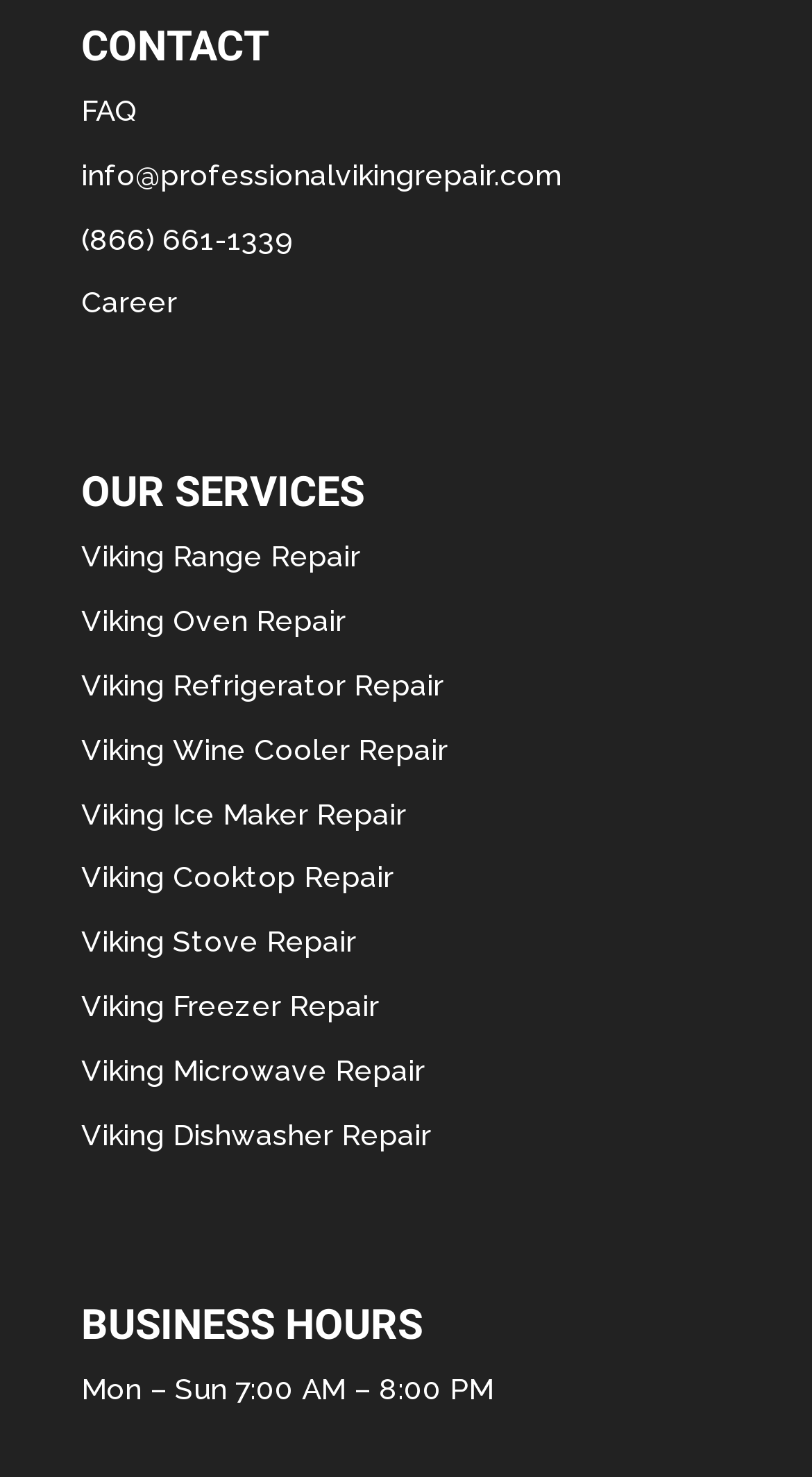Answer the question with a single word or phrase: 
What is the business hour on Sundays?

7:00 AM – 8:00 PM